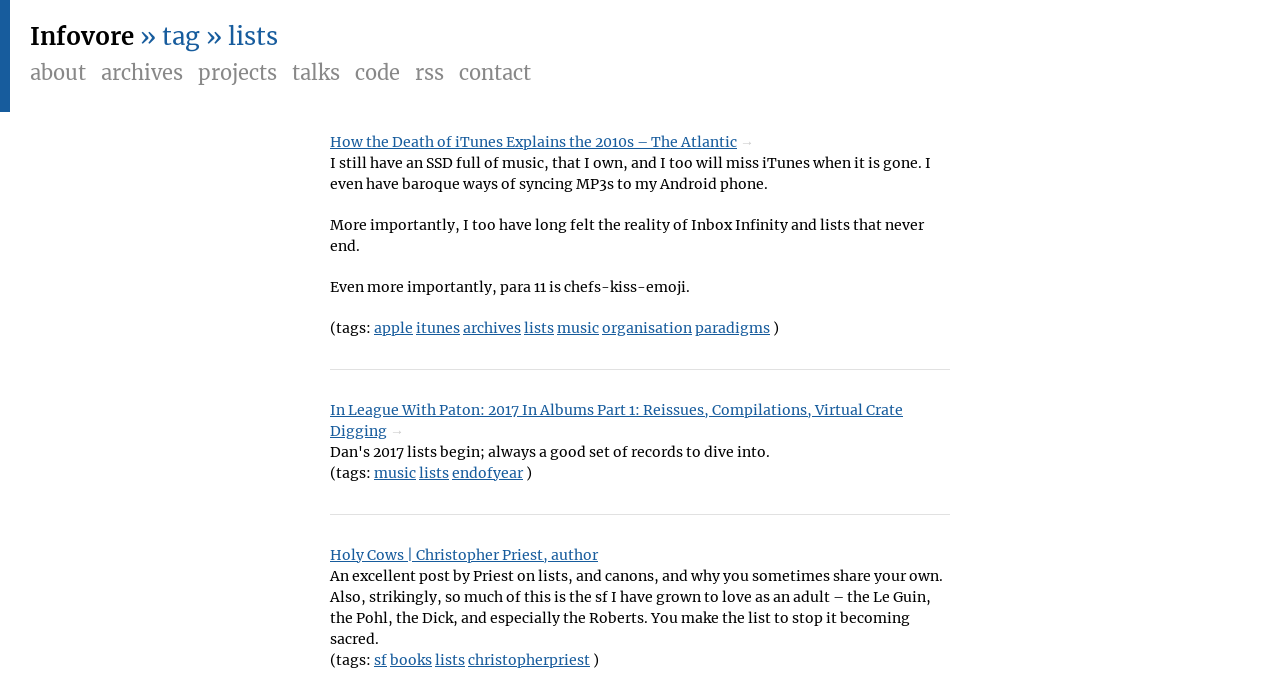What is the first tag of the first article?
Please answer the question with as much detail as possible using the screenshot.

I looked at the first article, which is 'How the Death of iTunes Explains the 2010s – The Atlantic', and found that the first tag is 'apple', which is a link.